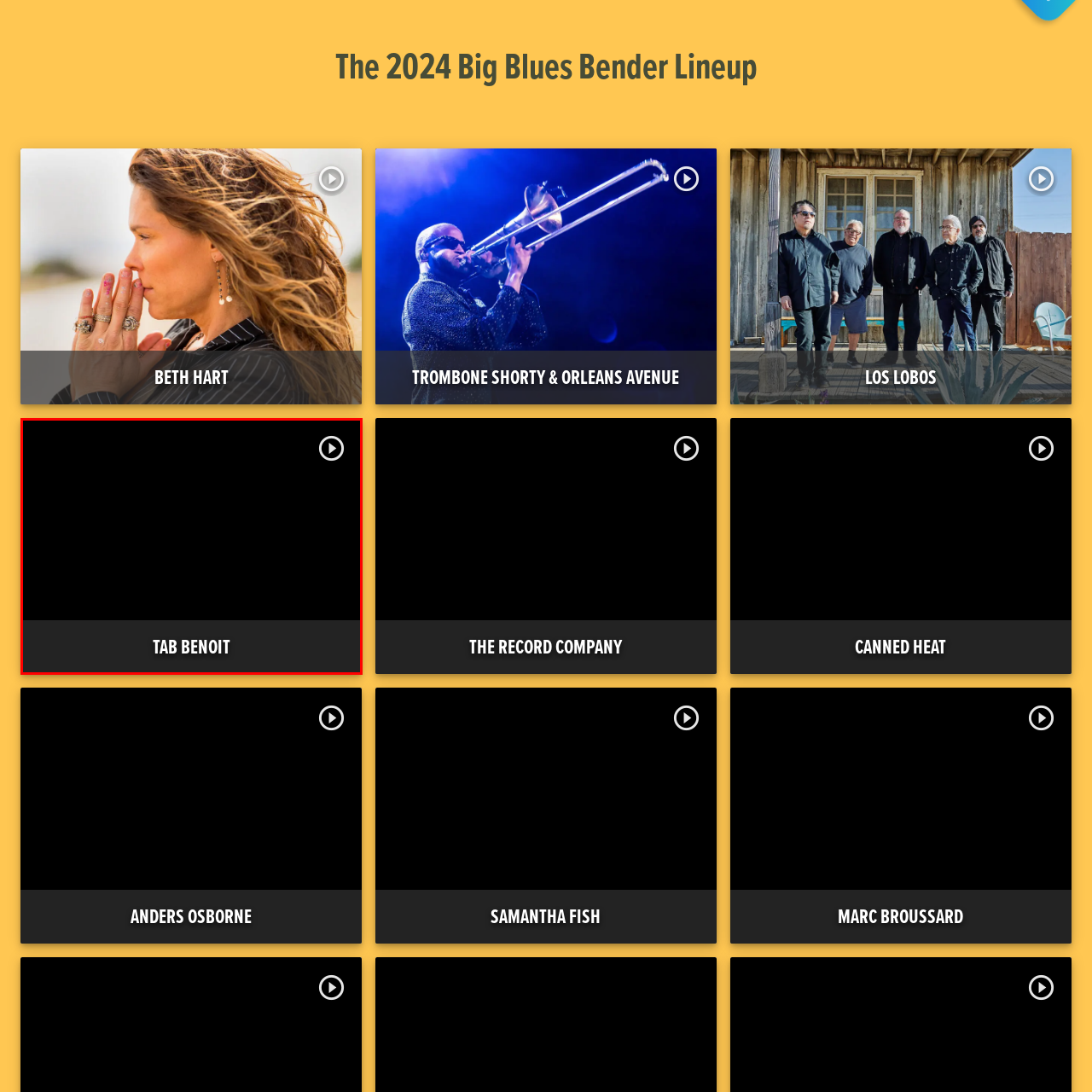What is the event celebrating?
Pay attention to the image part enclosed by the red bounding box and answer the question using a single word or a short phrase.

Blues music tradition